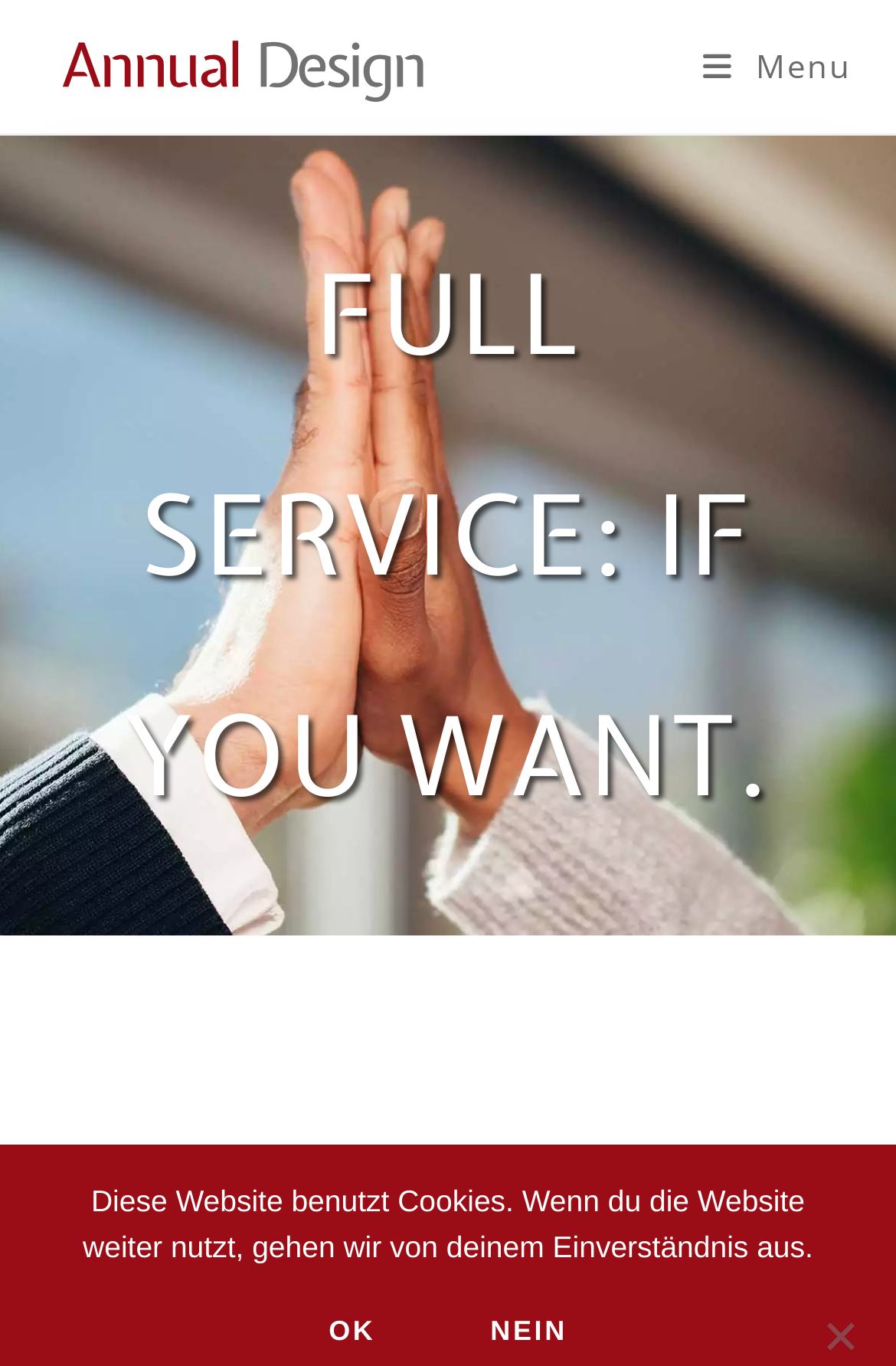Describe every aspect of the webpage comprehensively.

The webpage appears to be a professional services website, specifically highlighting the agency's capabilities in designing, copywriting, conceptualizing, and project managing business reports. 

At the top-left corner, there is a layout table that spans about half of the screen width. Within this table, there is a link that takes up most of the table's space. 

On the top-right corner, there is a "Mobile Menu" link. 

Below the top section, there is a prominent heading that occupies most of the screen, stating "FULL SERVICE: IF YOU WANT." This heading is positioned roughly in the middle of the screen, leaving some space at the top and more space at the bottom.

At the bottom of the screen, there is a notification about the website using cookies, which spans about 80% of the screen width. This notification includes a "NEIN" (meaning "NO" in German) button positioned at the bottom-right corner of the notification. There is also a separate "Nein" element, likely a button, placed at the very bottom-right corner of the screen.